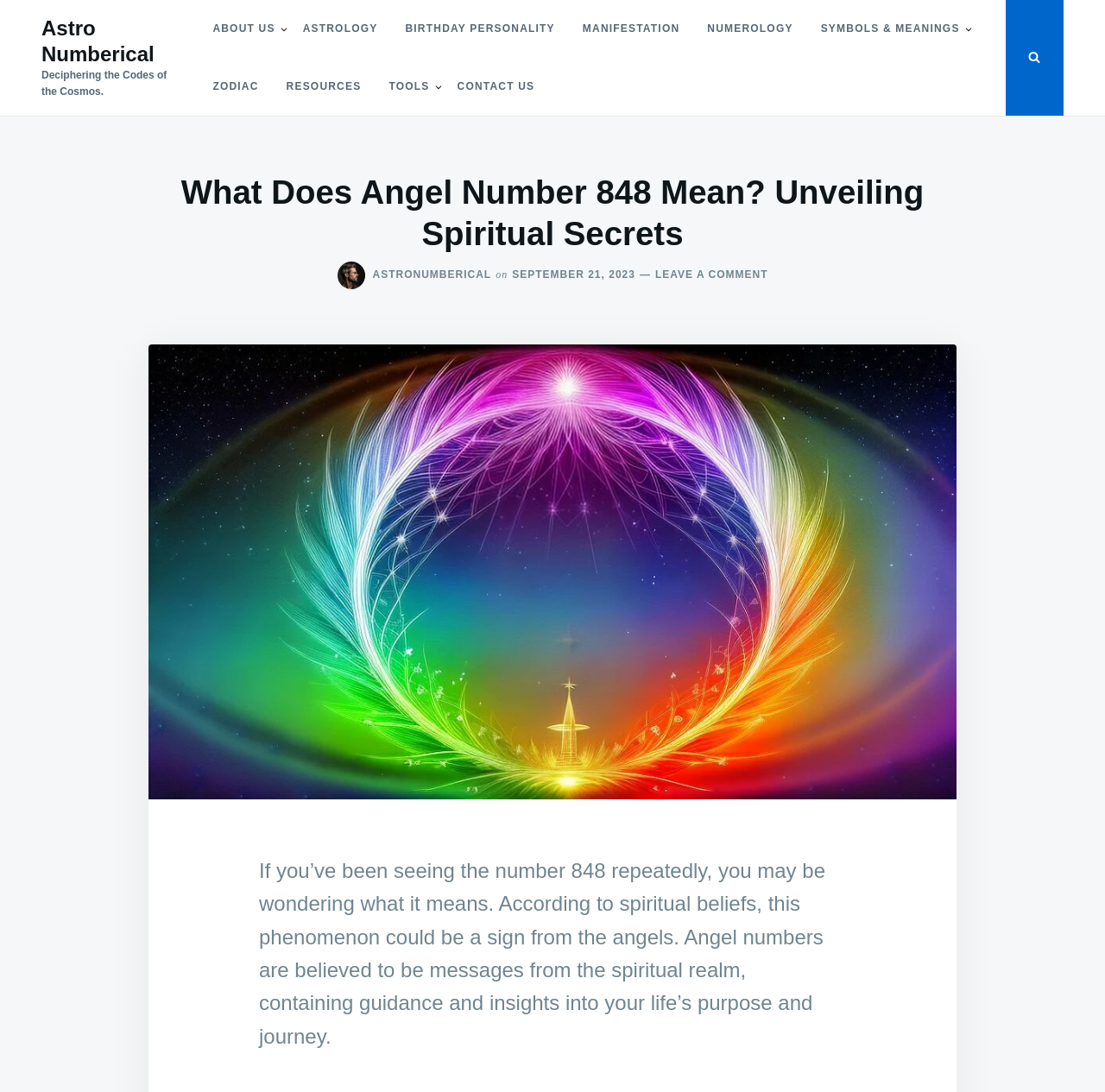Give a one-word or short phrase answer to the question: 
What type of resources are provided by this website?

Astrology and numerology